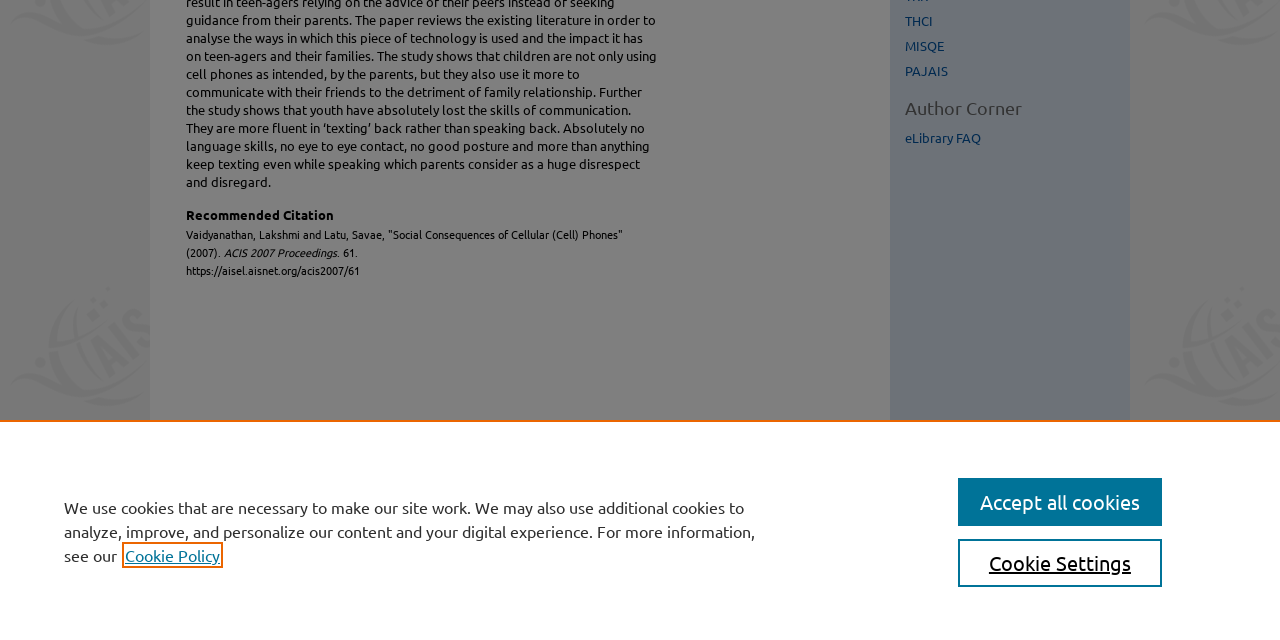Using the webpage screenshot, find the UI element described by Accept all cookies. Provide the bounding box coordinates in the format (top-left x, top-left y, bottom-right x, bottom-right y), ensuring all values are floating point numbers between 0 and 1.

[0.748, 0.747, 0.908, 0.822]